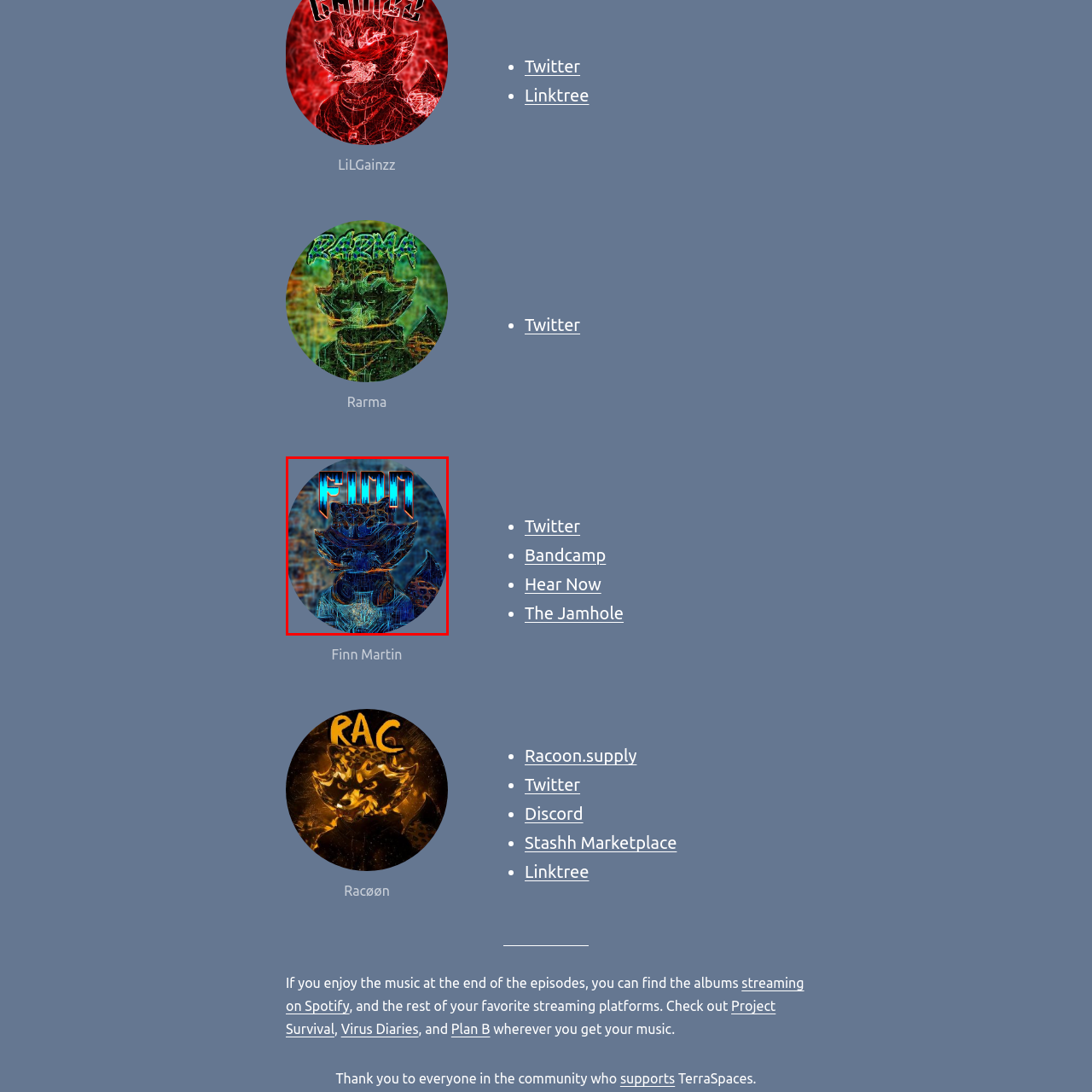What style is the artwork?
Look at the image framed by the red bounding box and provide an in-depth response.

The caption describes the image as featuring a 'vibrant, digital art style' that emphasizes intricate details and a glowing effect, indicating that the artwork is created using digital tools and techniques.